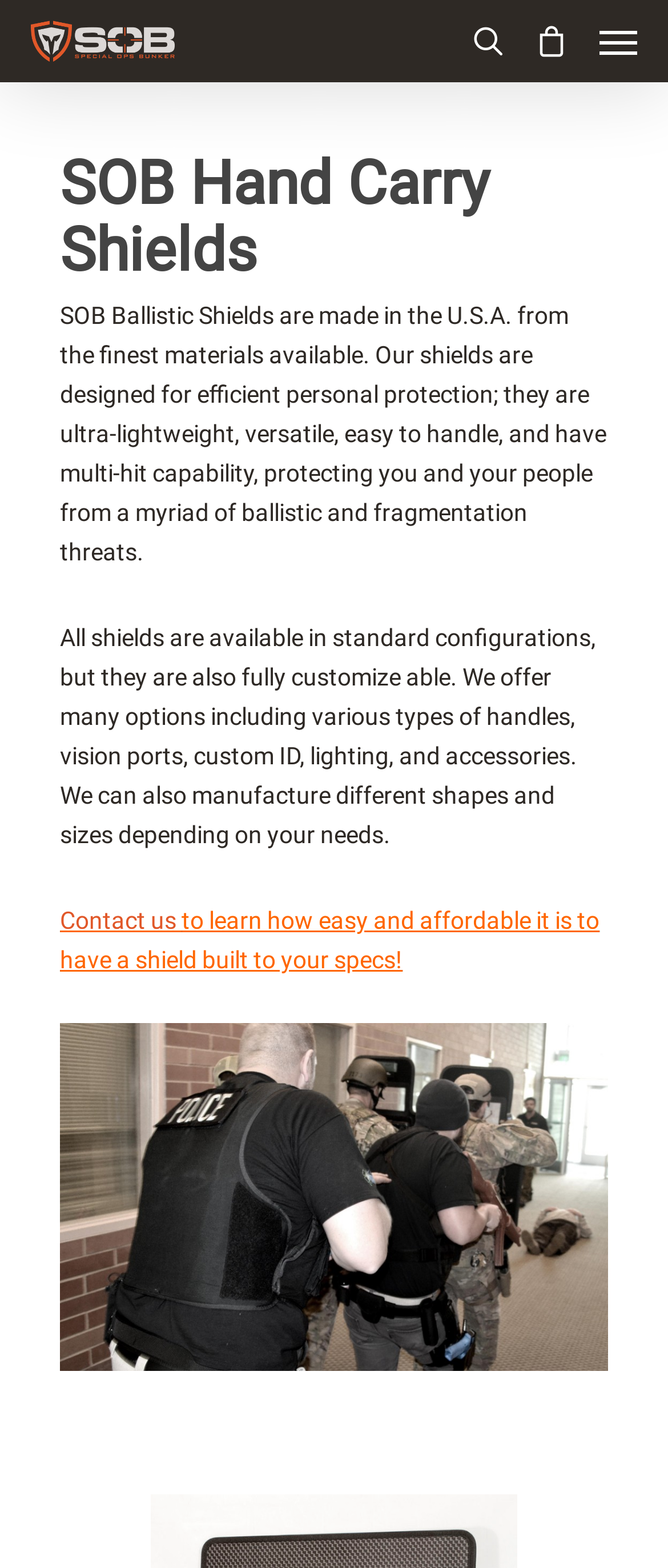Using a single word or phrase, answer the following question: 
How can I learn more about customizing a shield?

Contact us